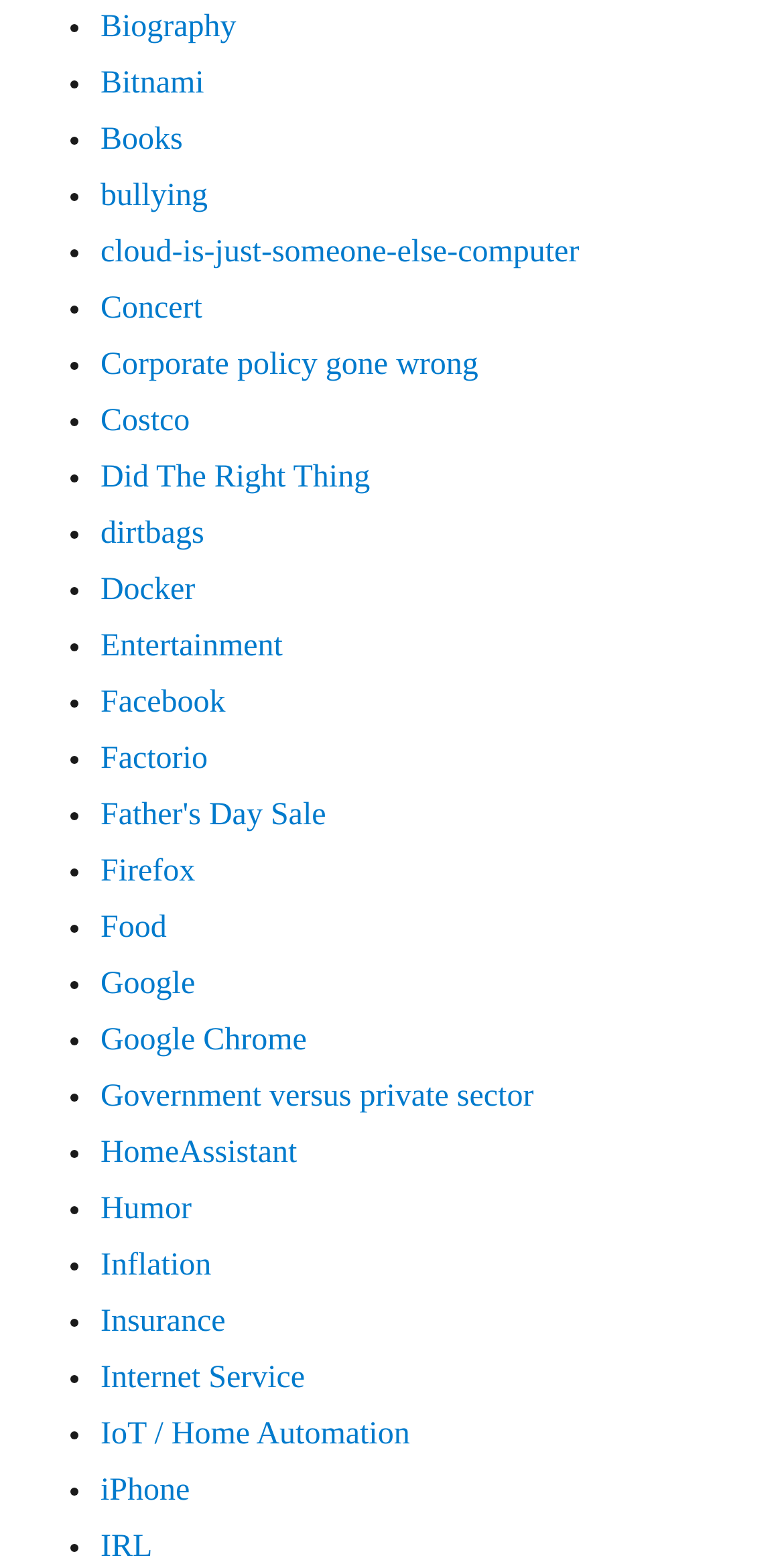Specify the bounding box coordinates (top-left x, top-left y, bottom-right x, bottom-right y) of the UI element in the screenshot that matches this description: Ramone

None